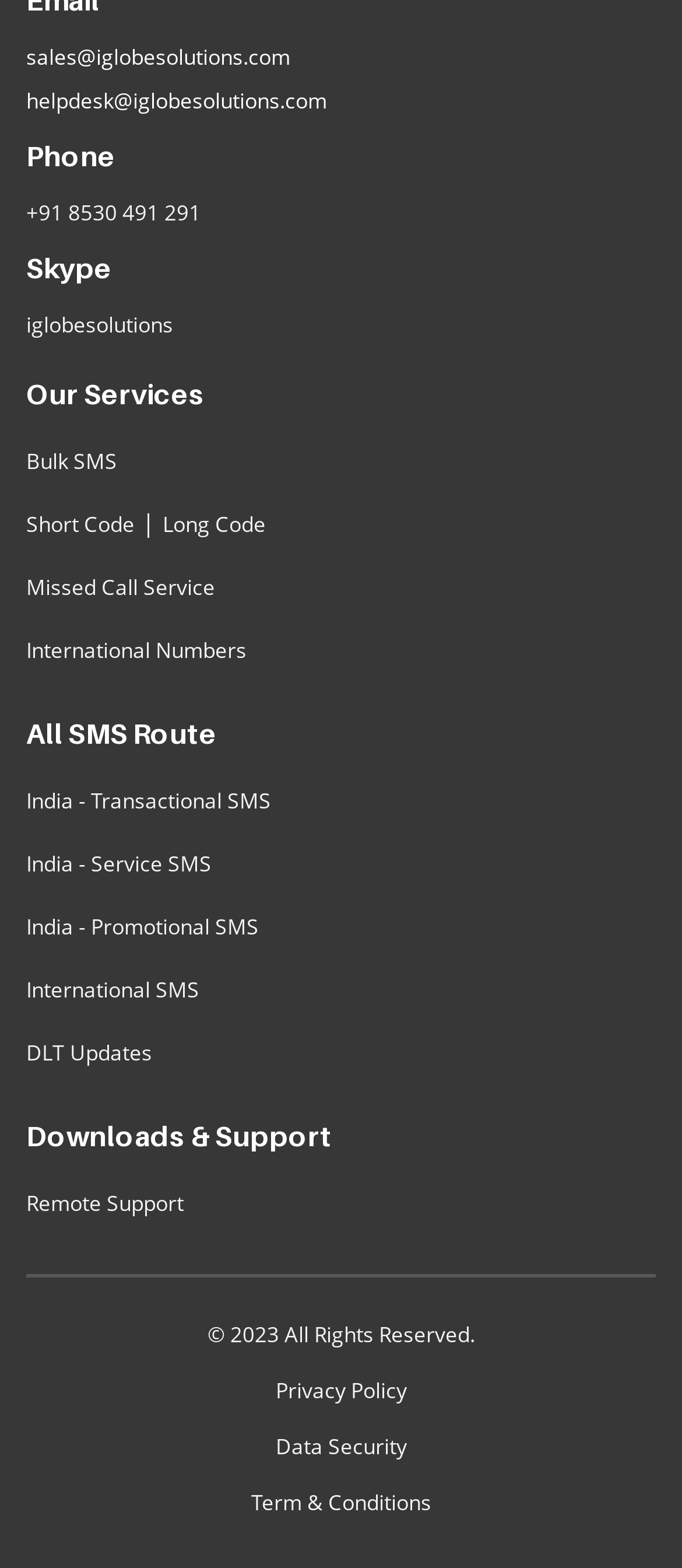From the screenshot, find the bounding box of the UI element matching this description: "name="submit" value="Post Comment"". Supply the bounding box coordinates in the form [left, top, right, bottom], each a float between 0 and 1.

None